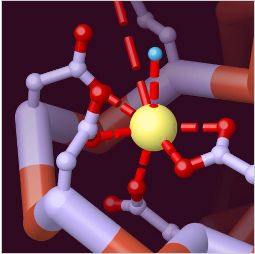Please look at the image and answer the question with a detailed explanation: What do red spheres represent?

The red spheres in the image represent oxygen atoms, which are part of the complex arrangement of atoms in the calmodulin binding site. The caption specifically mentions that the smaller red spheres represent oxygen atoms, distinguishing them from the blue spheres that represent nitrogen atoms.